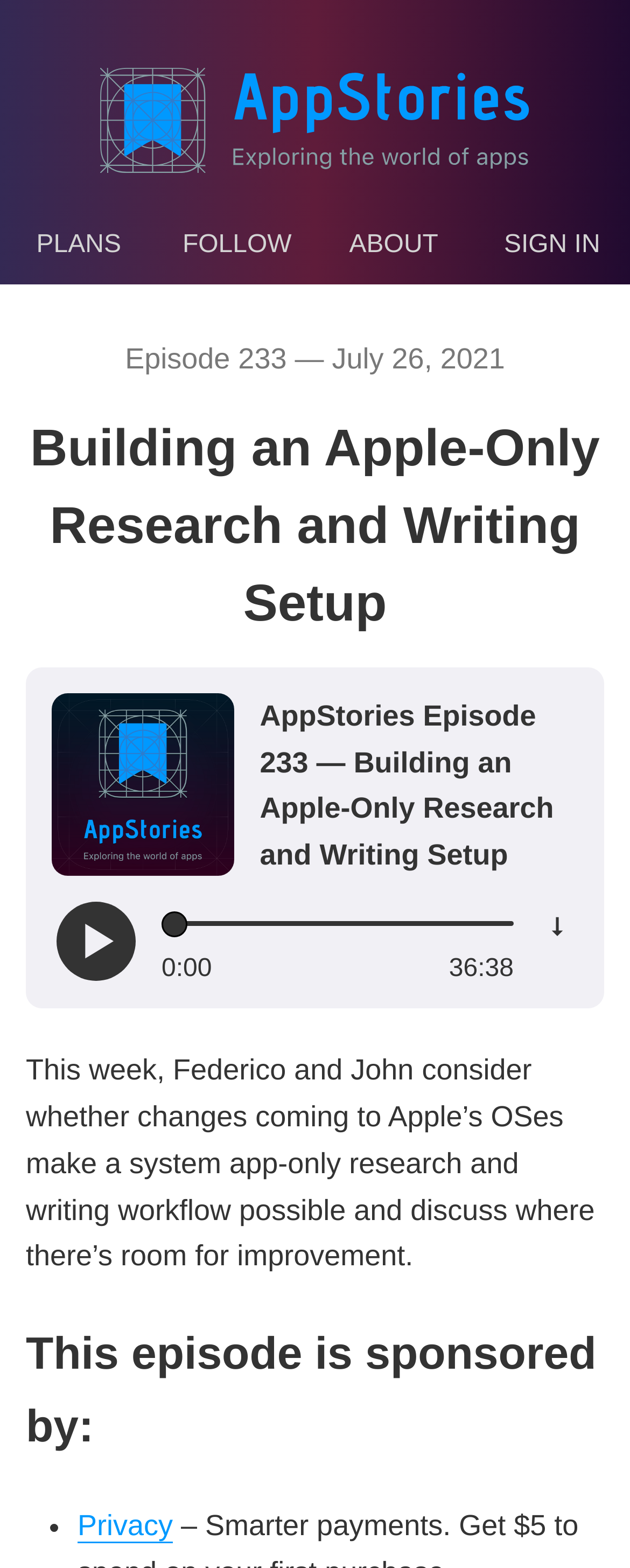Specify the bounding box coordinates of the area to click in order to follow the given instruction: "Click the 'PLANS' link."

[0.013, 0.139, 0.237, 0.174]